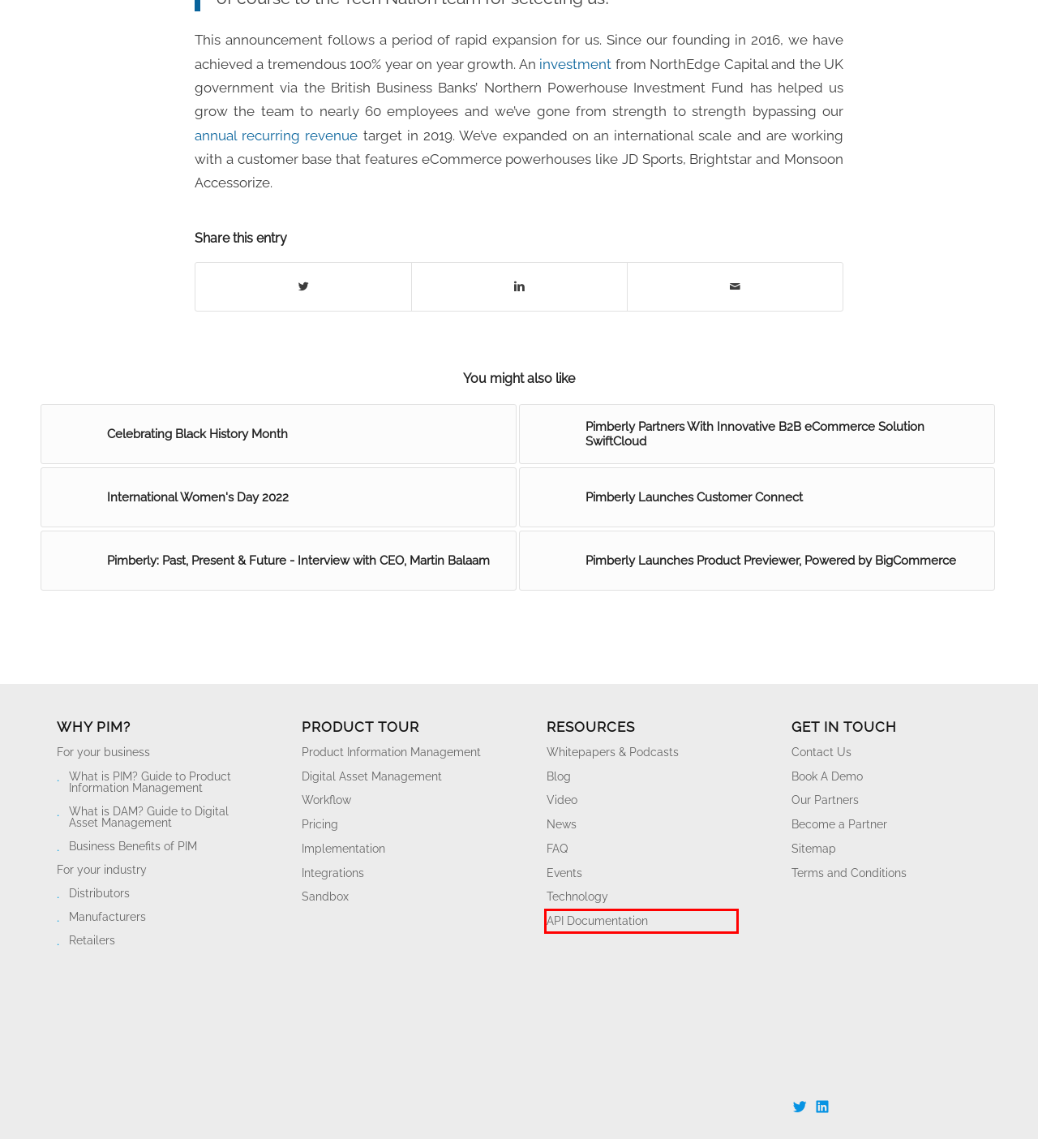You are presented with a screenshot of a webpage containing a red bounding box around an element. Determine which webpage description best describes the new webpage after clicking on the highlighted element. Here are the candidates:
A. Pimberly Past, Present and Future, From Our CEO | Pimberly
B. Frequently Asked Questions | Pimberly
C. Pimberly Partners With SwiftCloud | Pimberly Partner News
D. Wonderful Workflows for Powerful Product Data Automation
E. Pimberly API Documentation
F. Pimberly in Action: Video Library | Pimberly Resources
G. Work With Us: Become a Partner | Pimberly PIM
H. Pimberly Blog | Product Data & eCommerce Expertise

E